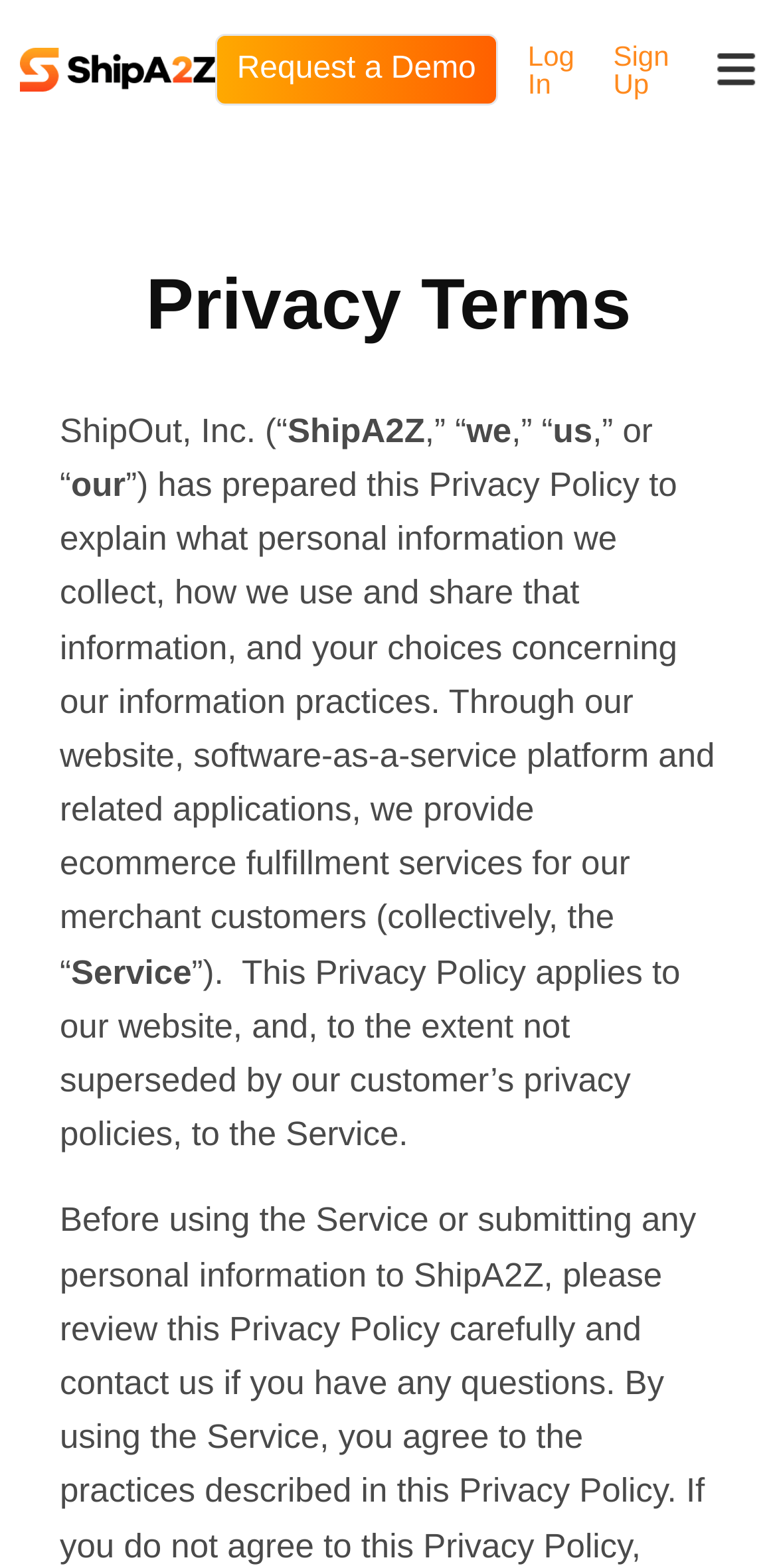What is the name of the company?
Based on the screenshot, give a detailed explanation to answer the question.

The company name is mentioned at the beginning of the webpage, which is ShipOut, Inc., also referred to as ShipA2Z.